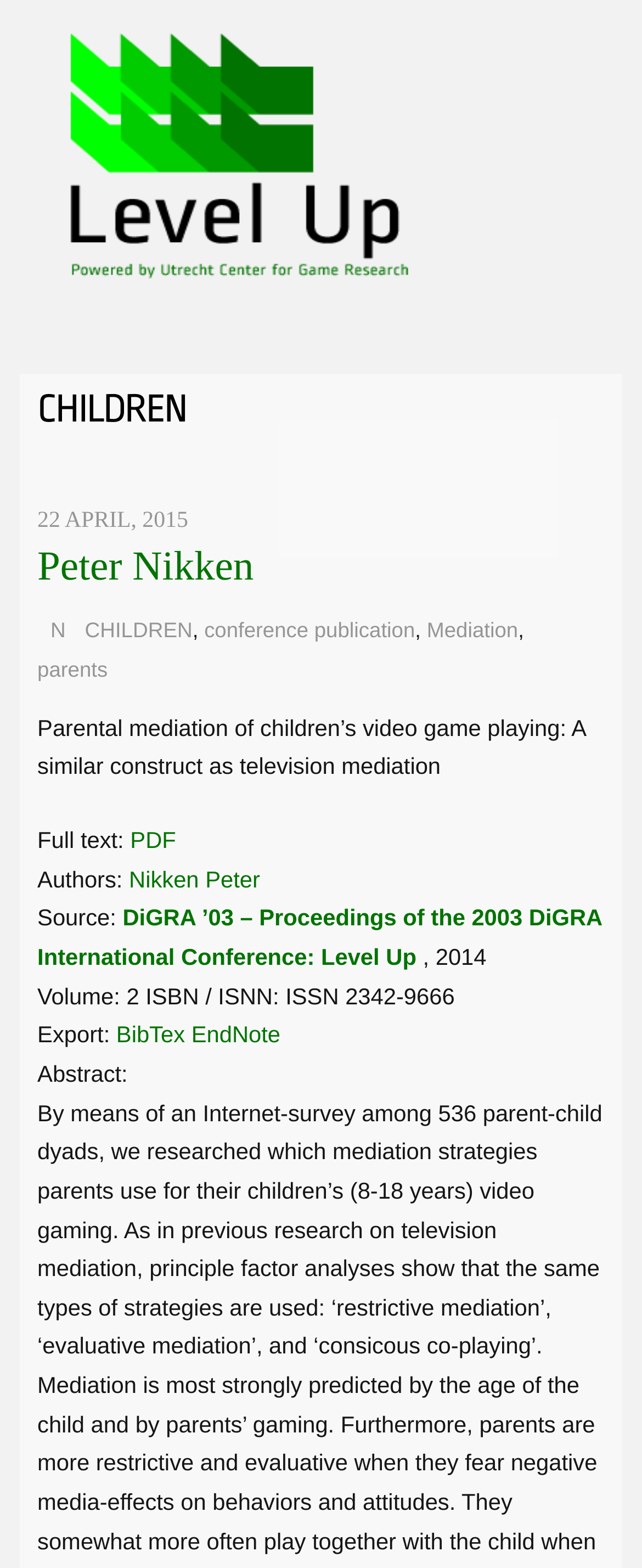What is the title of the publication?
Answer the question in as much detail as possible.

I found the title of the publication by looking at the static text element with the given title, which is located below the 'conference publication' link.